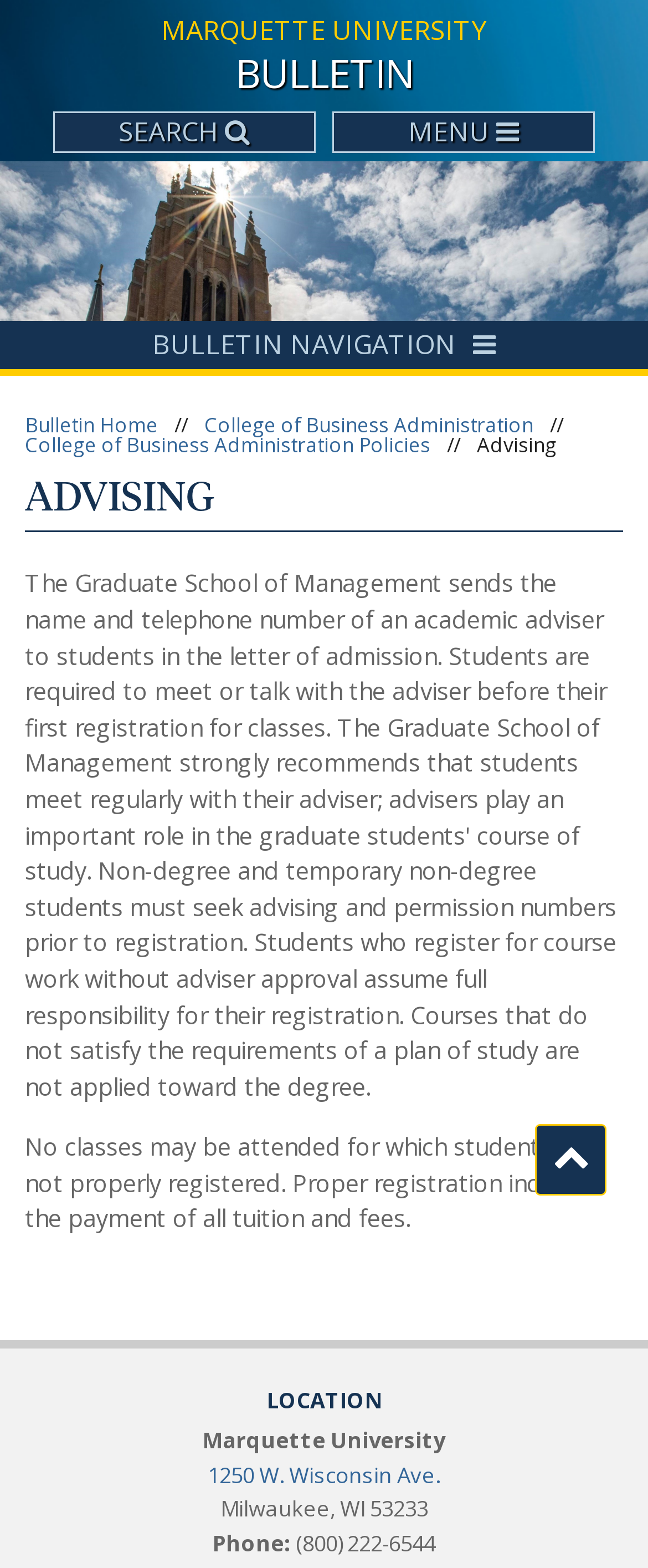Predict the bounding box of the UI element based on this description: "Toggle Search".

[0.081, 0.071, 0.487, 0.098]